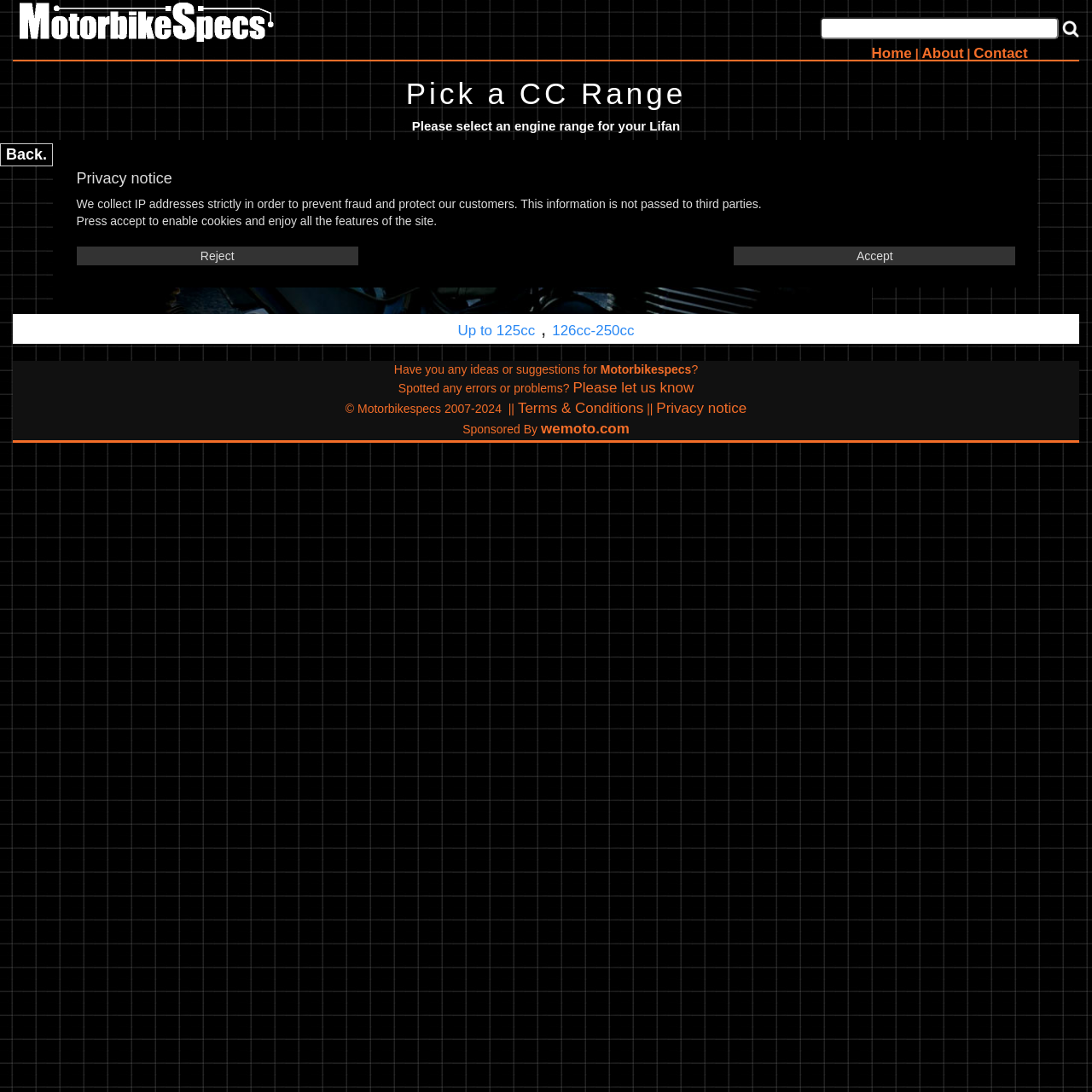What can users do to help Motorbikespecs?
Based on the content of the image, thoroughly explain and answer the question.

The webpage has a section that asks users if they have any ideas or suggestions for Motorbikespecs, and also provides a link to report errors or problems, indicating that users can help by entering their knowledge and sharing it with others.